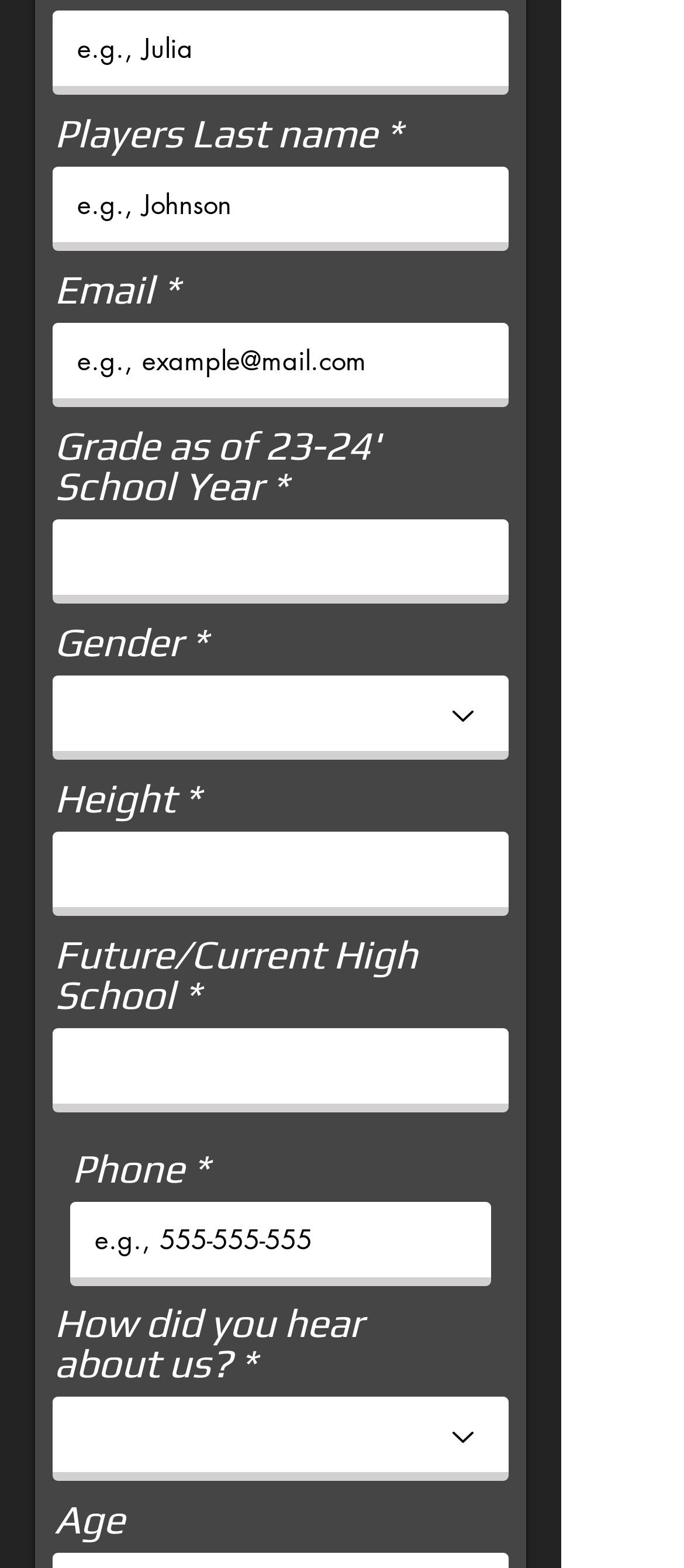Please specify the bounding box coordinates of the element that should be clicked to execute the given instruction: 'Click on 'FORYOU5 Show Coupon''. Ensure the coordinates are four float numbers between 0 and 1, expressed as [left, top, right, bottom].

None